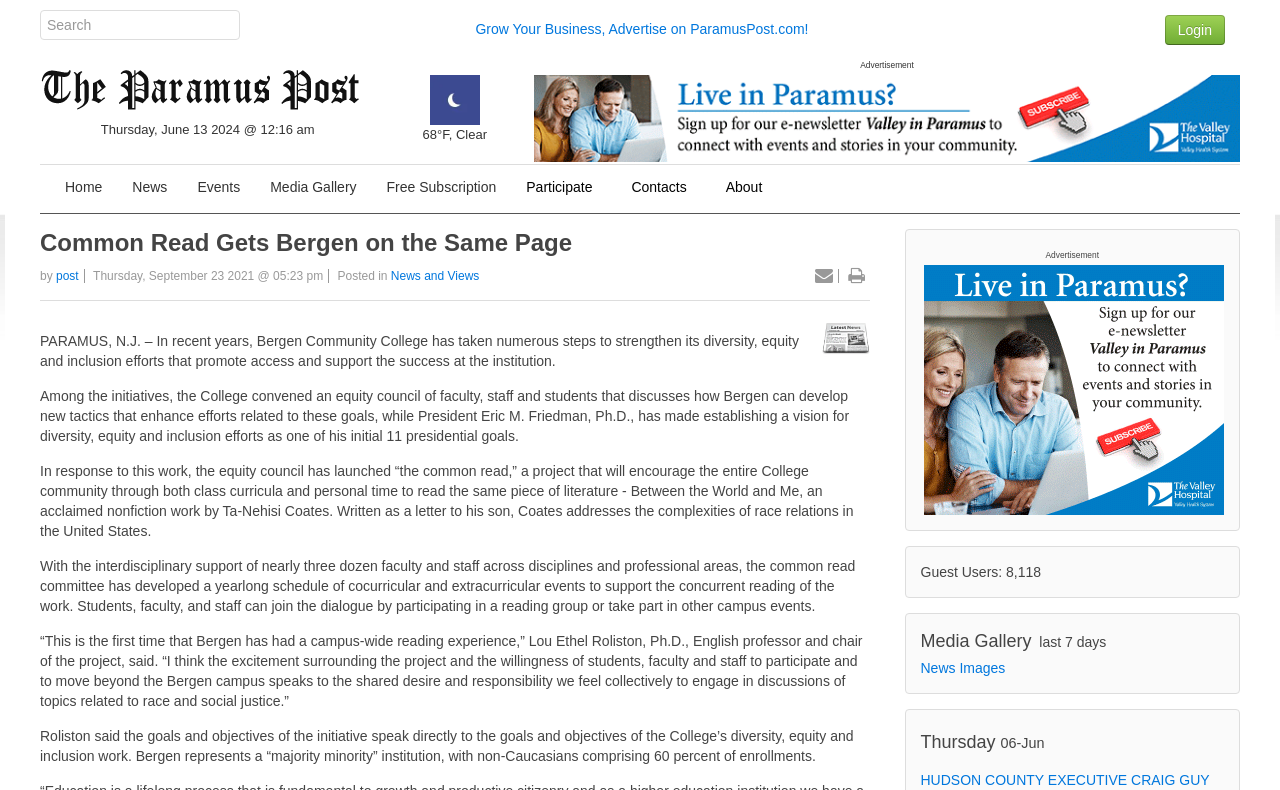Please determine the bounding box coordinates of the element's region to click in order to carry out the following instruction: "Login to the website". The coordinates should be four float numbers between 0 and 1, i.e., [left, top, right, bottom].

[0.91, 0.018, 0.957, 0.056]